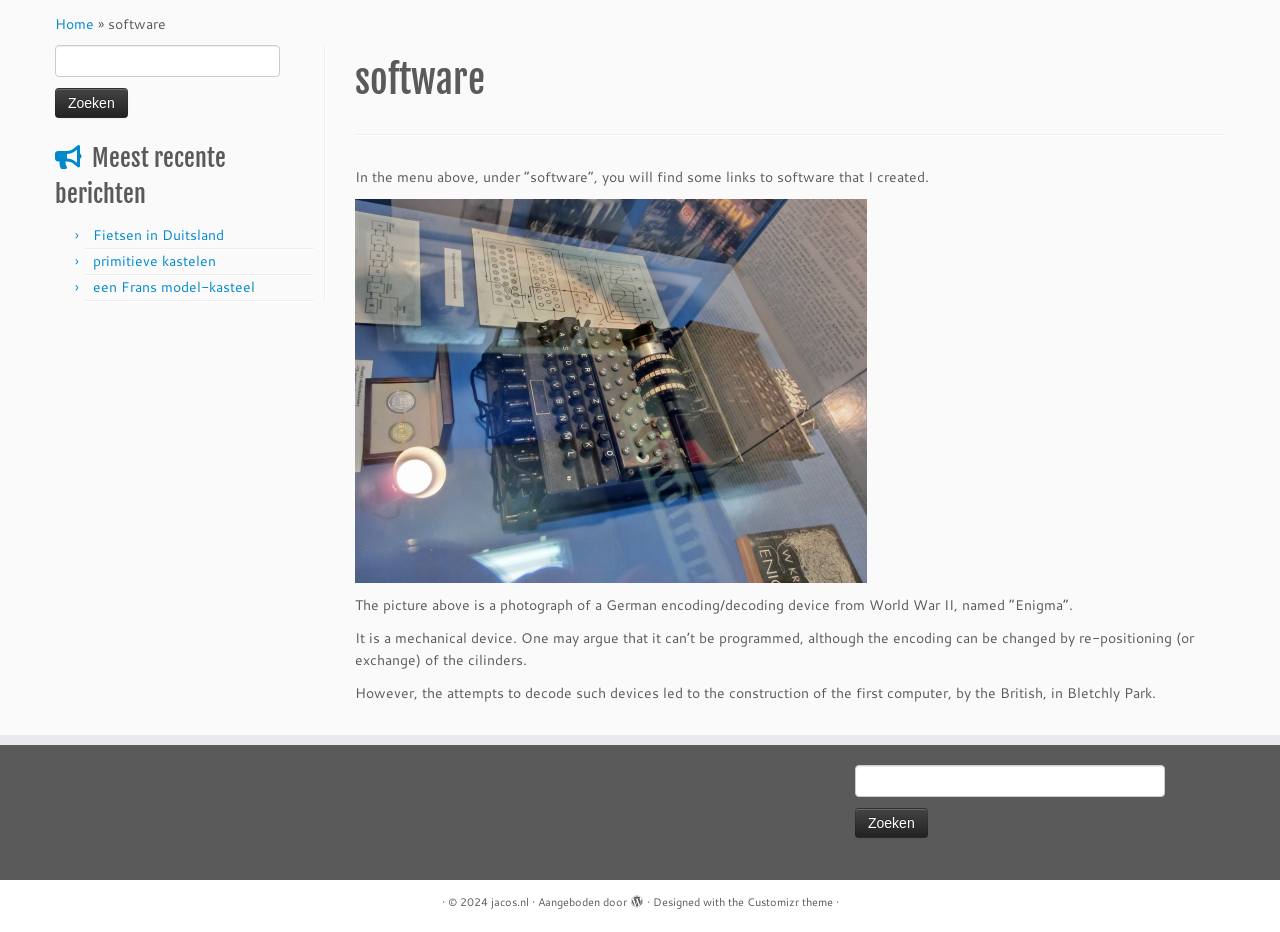Find the bounding box coordinates for the UI element that matches this description: "parent_node: Zoeken naar: value="Zoeken"".

[0.043, 0.094, 0.1, 0.127]